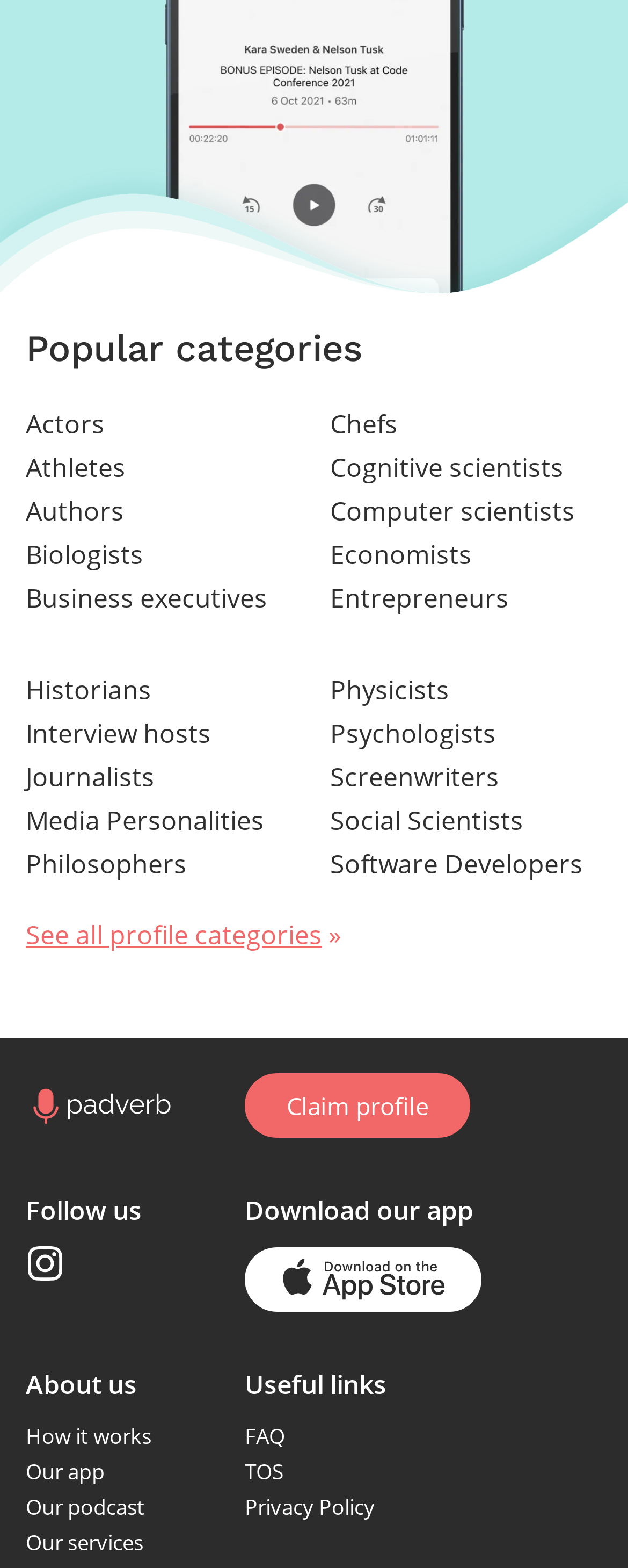Find the bounding box coordinates corresponding to the UI element with the description: "Biologists". The coordinates should be formatted as [left, top, right, bottom], with values as floats between 0 and 1.

[0.041, 0.34, 0.474, 0.368]